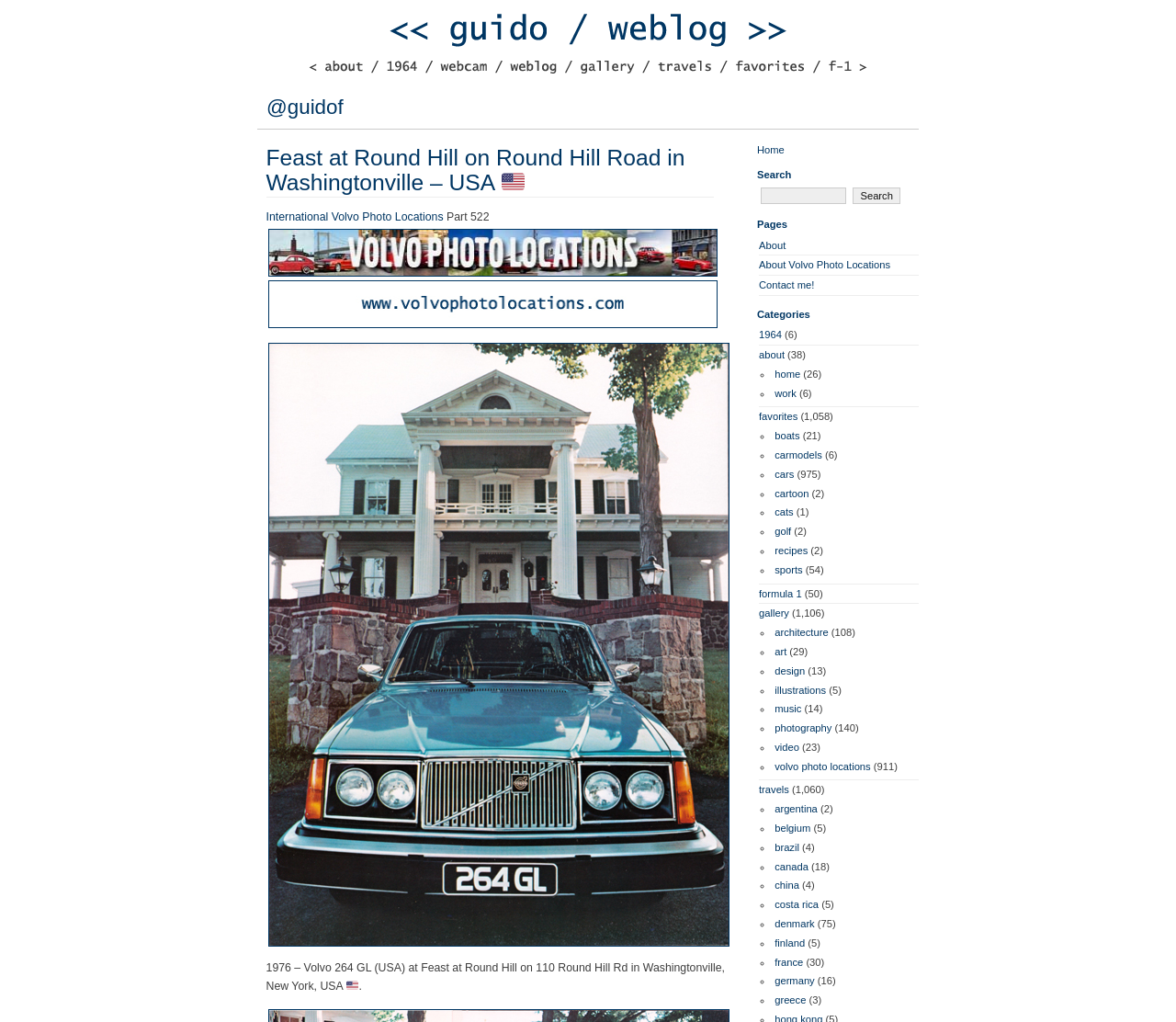Locate the bounding box coordinates of the clickable part needed for the task: "Visit the 'About Volvo Photo Locations' page".

[0.645, 0.254, 0.757, 0.265]